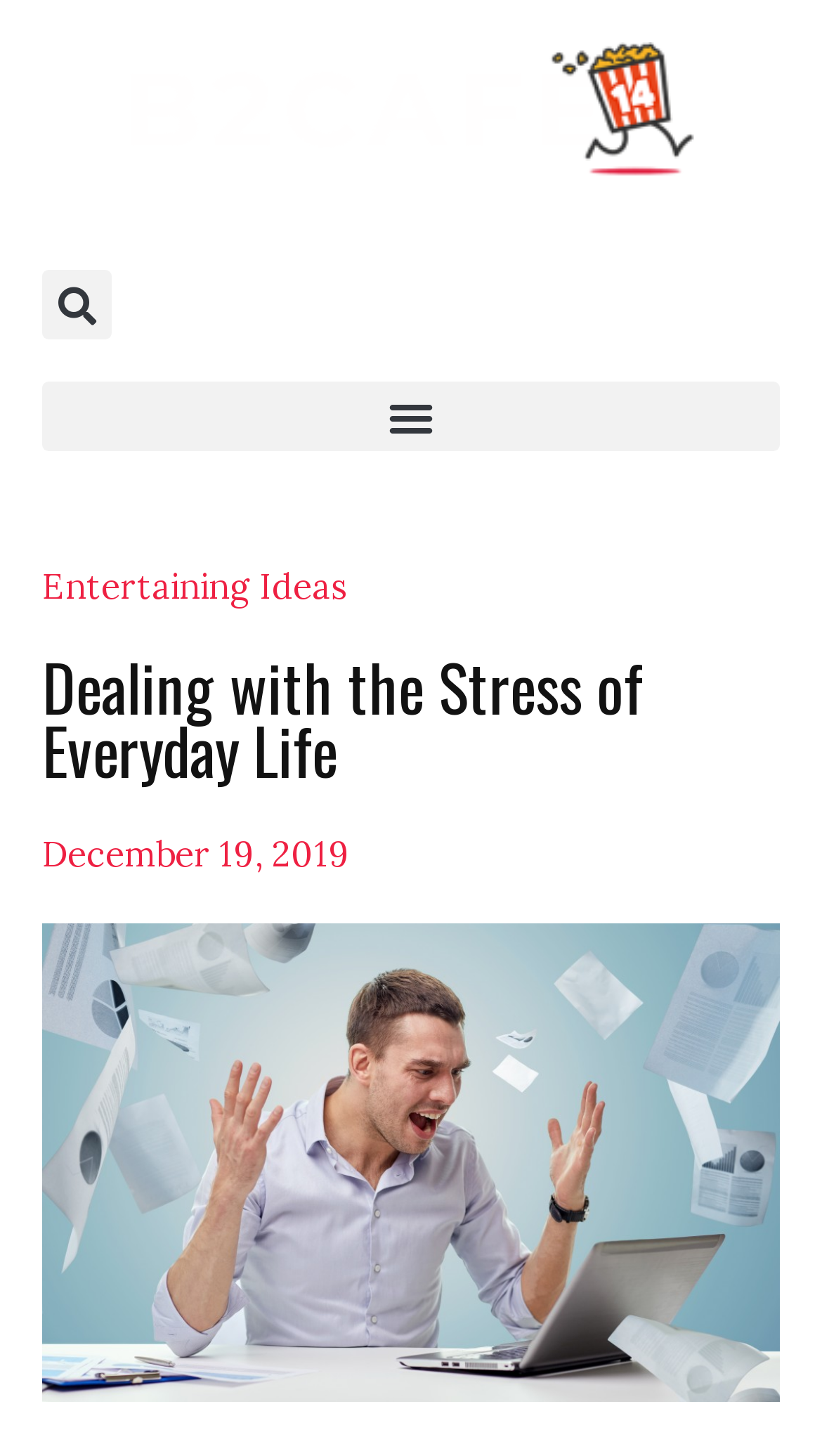Using the provided description: "Entertaining Ideas", find the bounding box coordinates of the corresponding UI element. The output should be four float numbers between 0 and 1, in the format [left, top, right, bottom].

[0.051, 0.387, 0.423, 0.417]